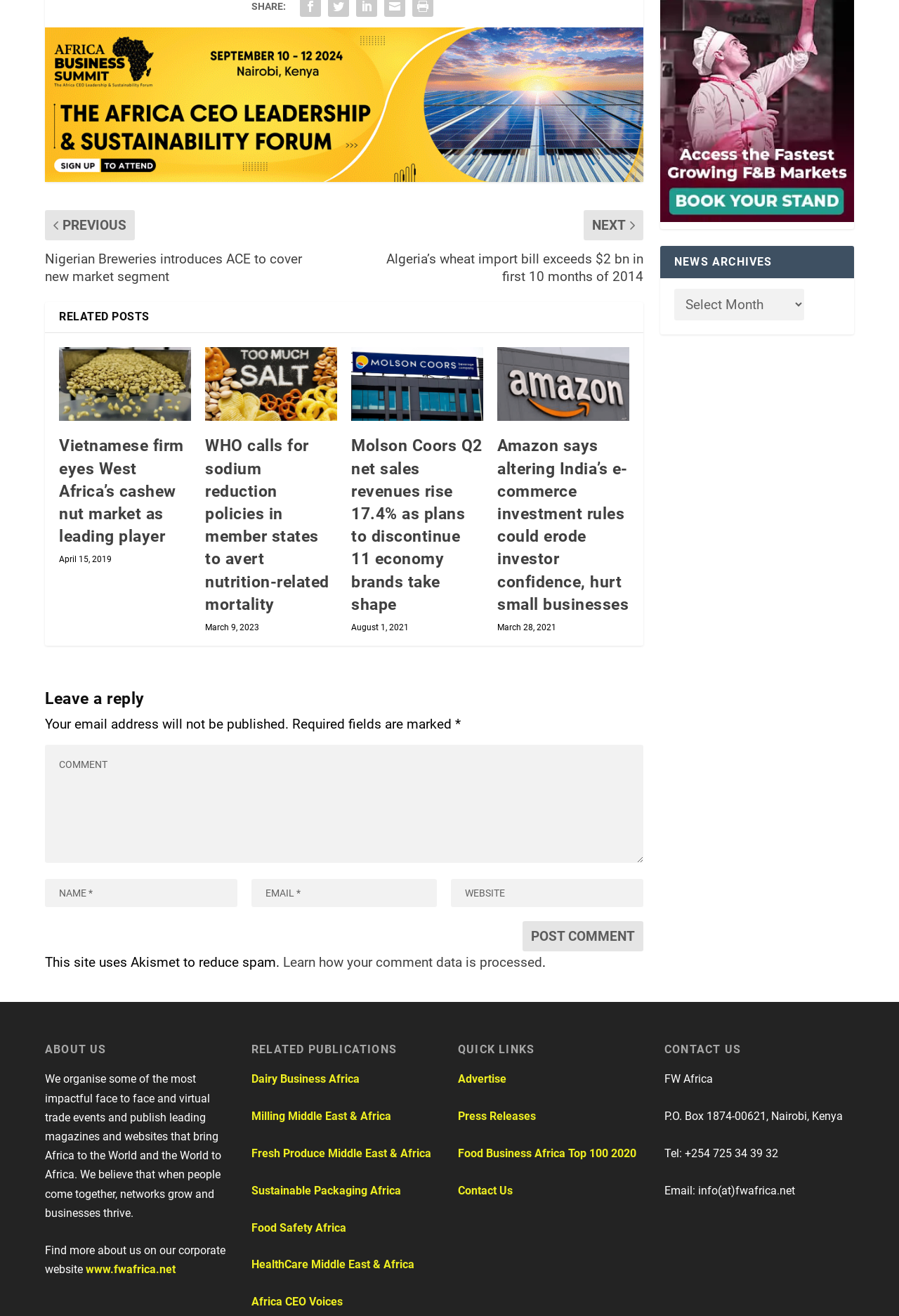Identify the bounding box coordinates of the element that should be clicked to fulfill this task: "Learn how your comment data is processed". The coordinates should be provided as four float numbers between 0 and 1, i.e., [left, top, right, bottom].

[0.315, 0.739, 0.603, 0.751]